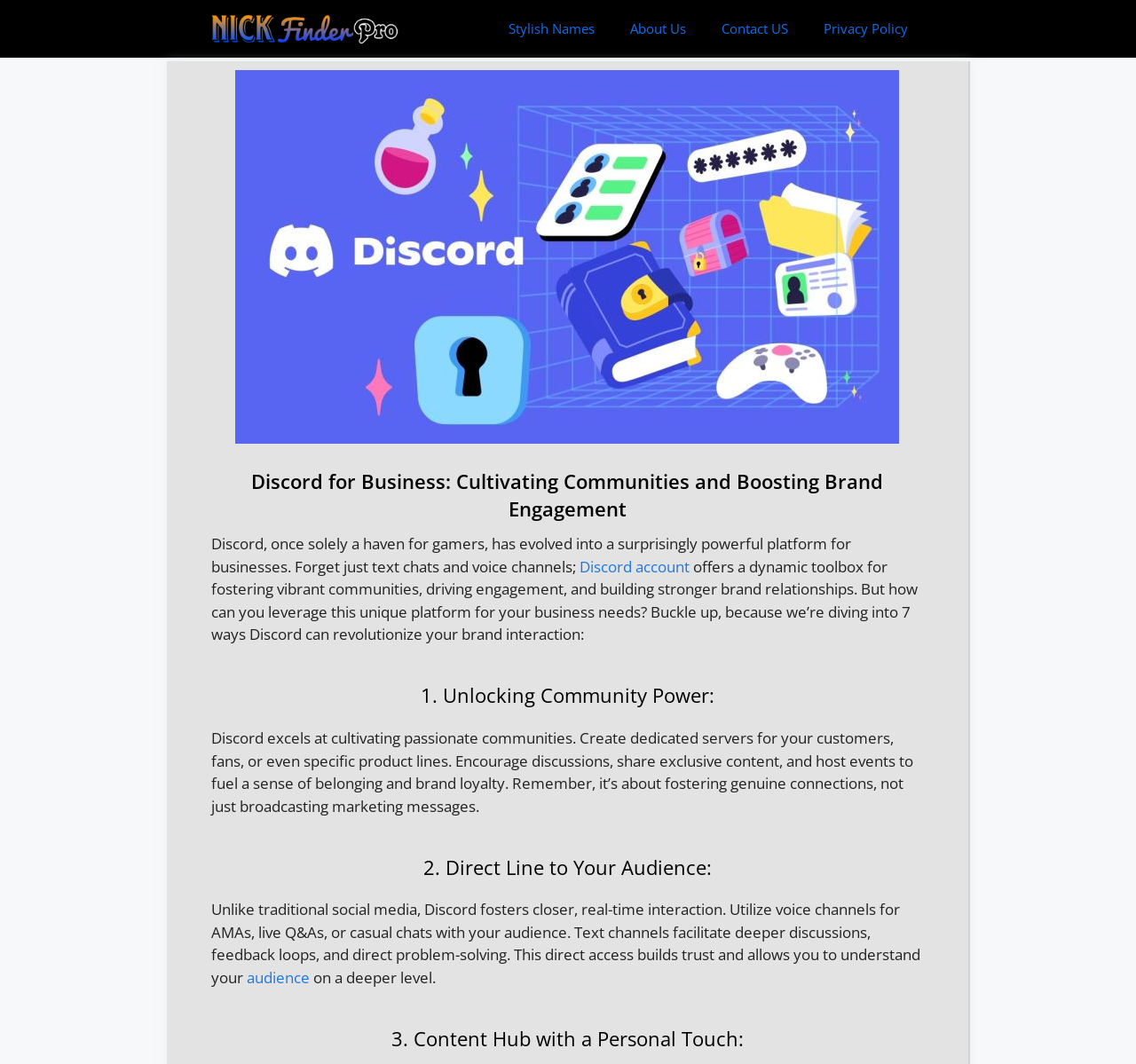What is the main topic of this webpage?
Using the information from the image, provide a comprehensive answer to the question.

Based on the webpage content, it is clear that the main topic is about using Discord as a platform for businesses, highlighting its features and benefits for cultivating communities and boosting brand engagement.